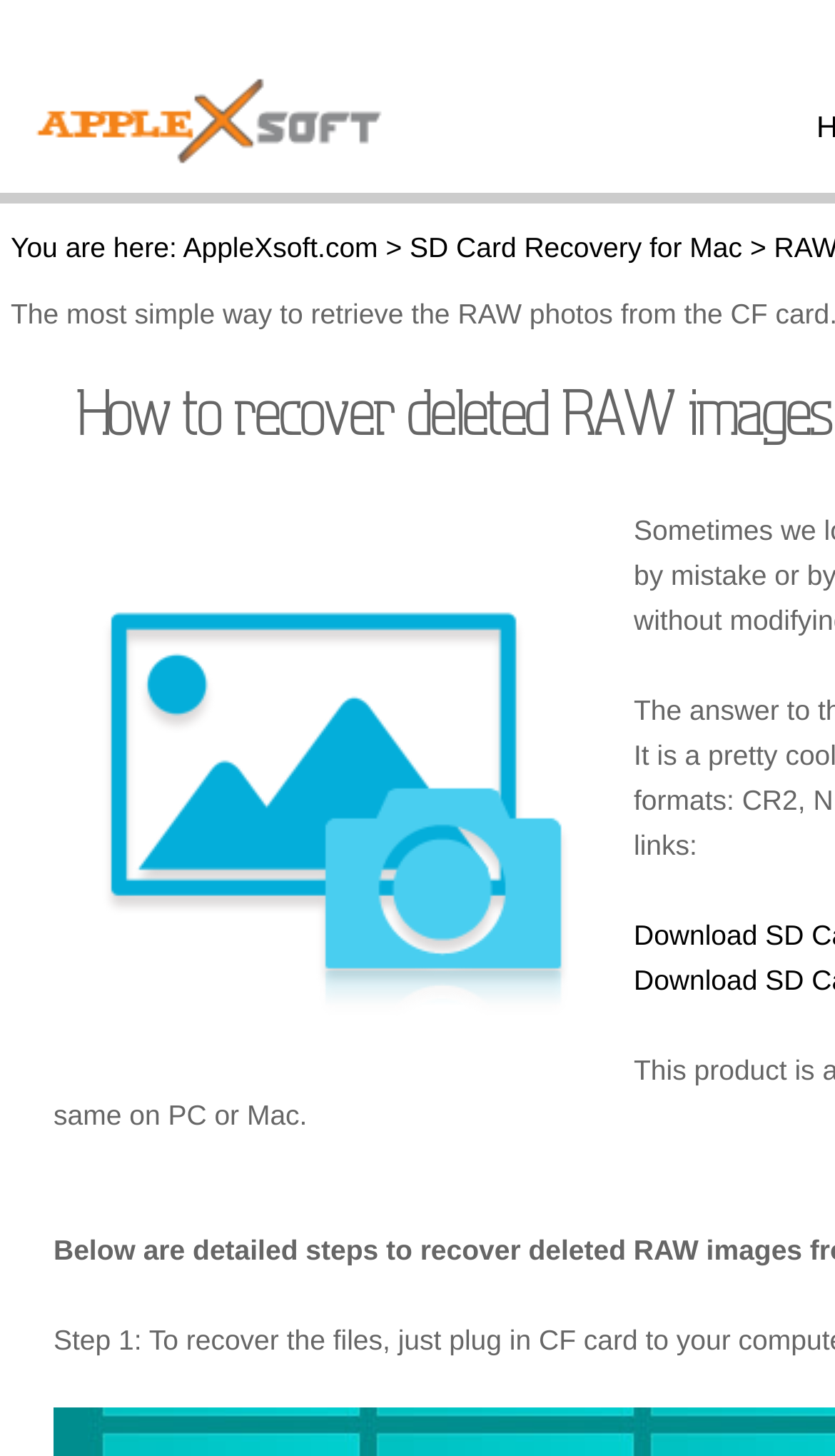Please provide a brief answer to the following inquiry using a single word or phrase:
How many links are present in the top section?

3